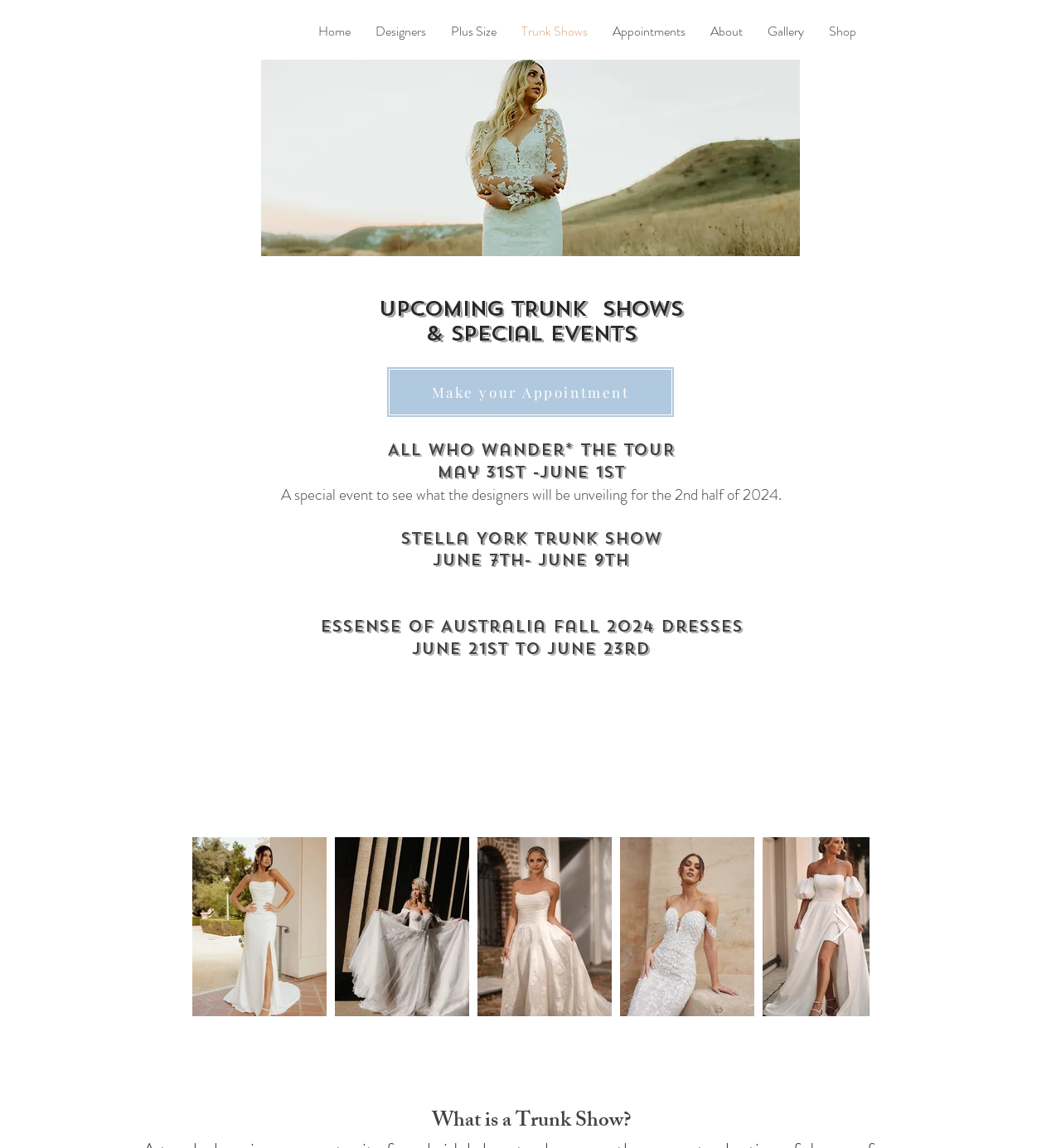Please identify the coordinates of the bounding box for the clickable region that will accomplish this instruction: "Click the 'Home' link".

[0.288, 0.009, 0.342, 0.045]